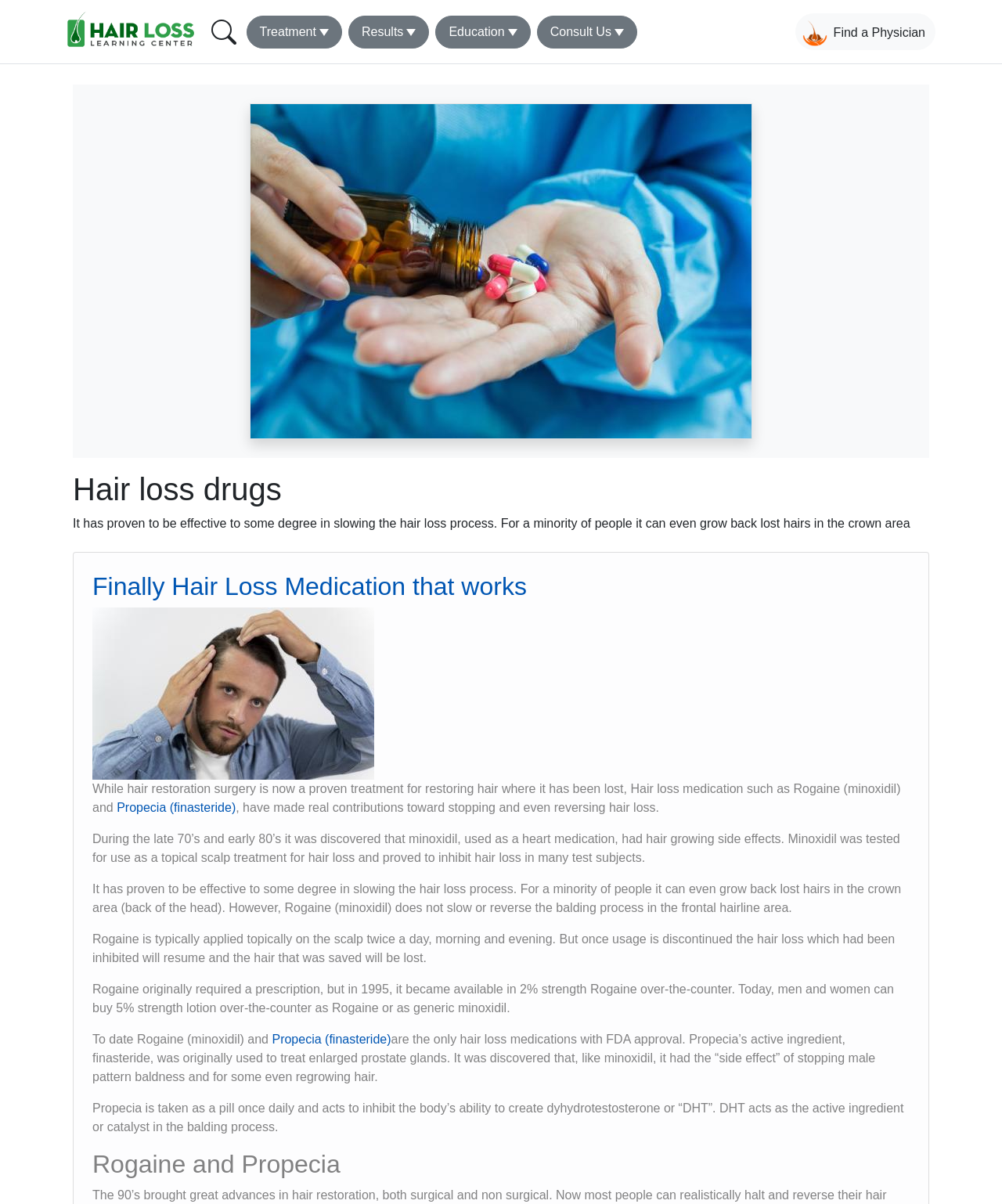Based on what you see in the screenshot, provide a thorough answer to this question: How is Rogaine typically applied?

According to the webpage, Rogaine is typically applied topically on the scalp twice a day, morning and evening, to inhibit hair loss.